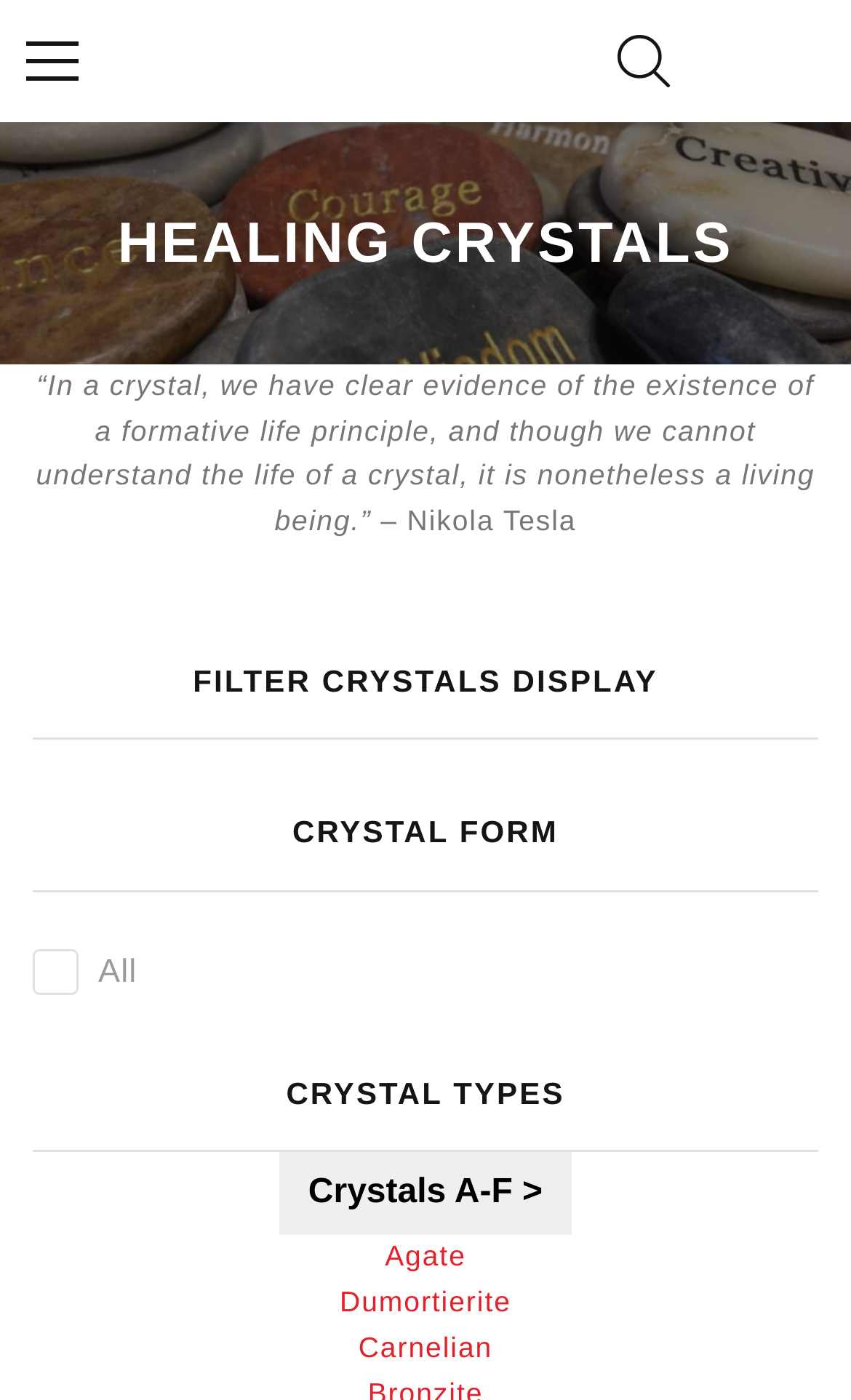Using the provided element description: "Crystals A-F >", identify the bounding box coordinates. The coordinates should be four floats between 0 and 1 in the order [left, top, right, bottom].

[0.329, 0.823, 0.671, 0.882]